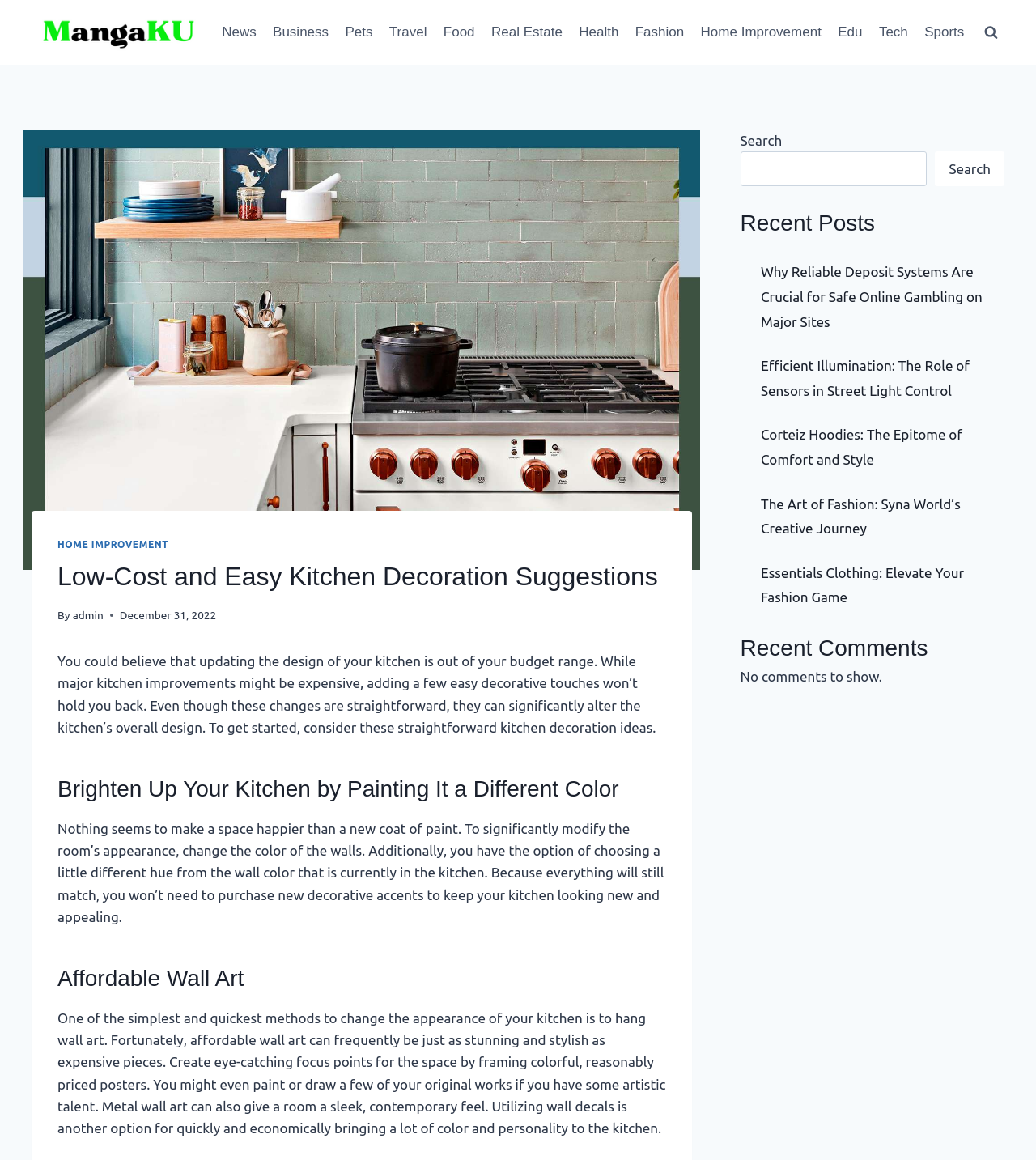Please give a succinct answer to the question in one word or phrase:
What is the category of the blog post?

Home Improvement